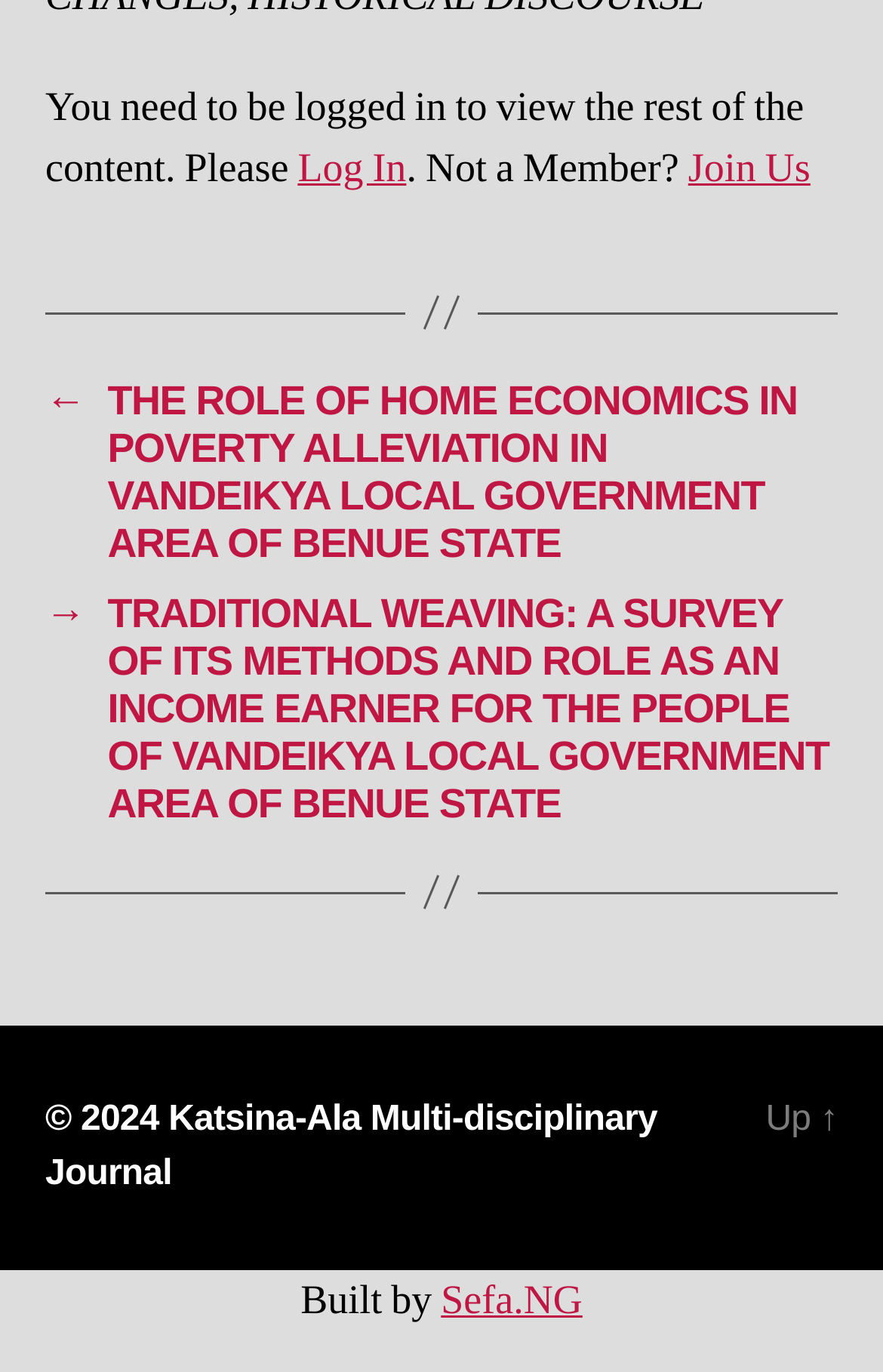Based on the image, please elaborate on the answer to the following question:
Who built the website?

The webpage has a static text 'Built by' followed by a link 'Sefa.NG' at the bottom, which suggests that Sefa.NG is the entity that built the website.